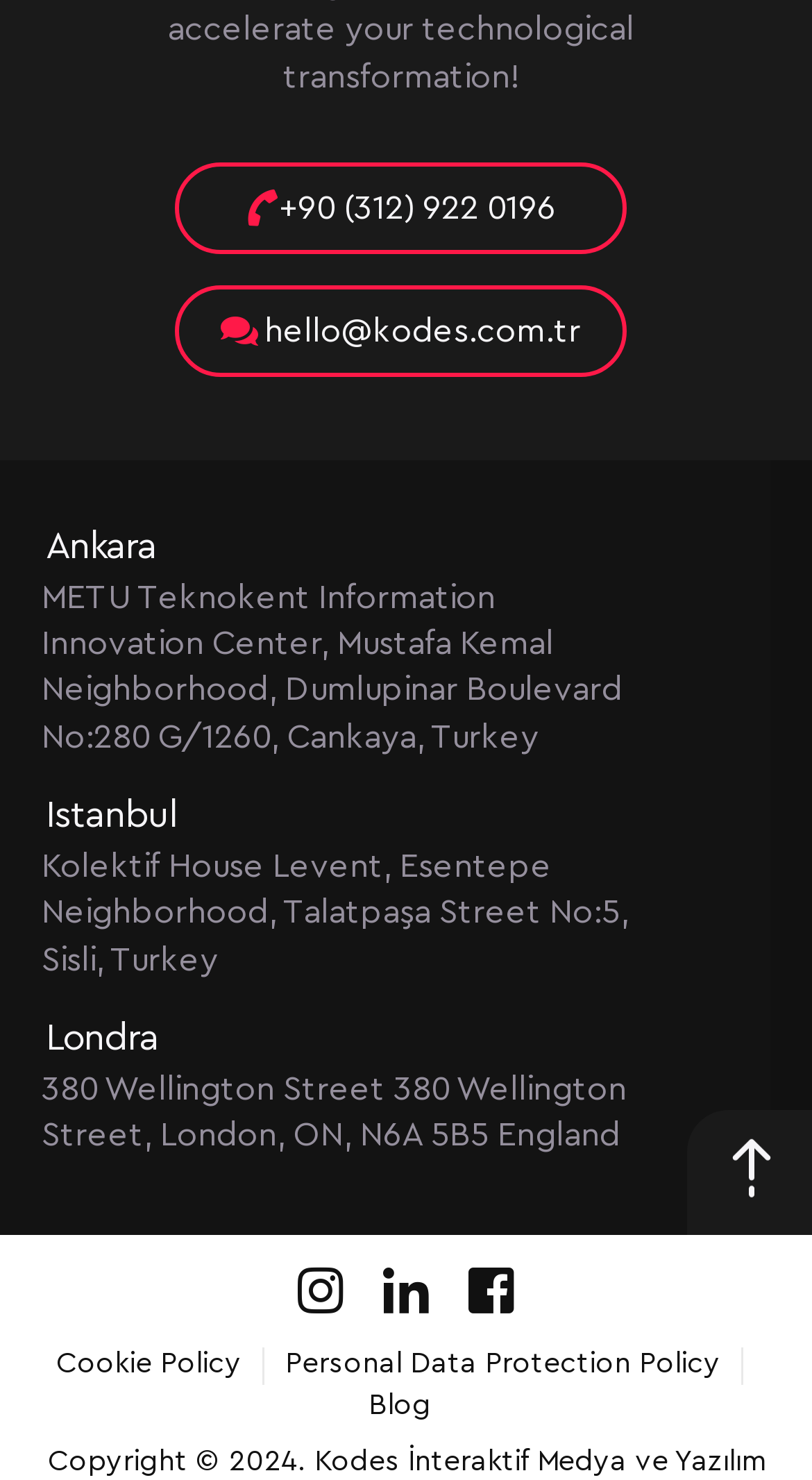Specify the bounding box coordinates of the element's region that should be clicked to achieve the following instruction: "check the London office address". The bounding box coordinates consist of four float numbers between 0 and 1, in the format [left, top, right, bottom].

[0.056, 0.688, 0.195, 0.713]